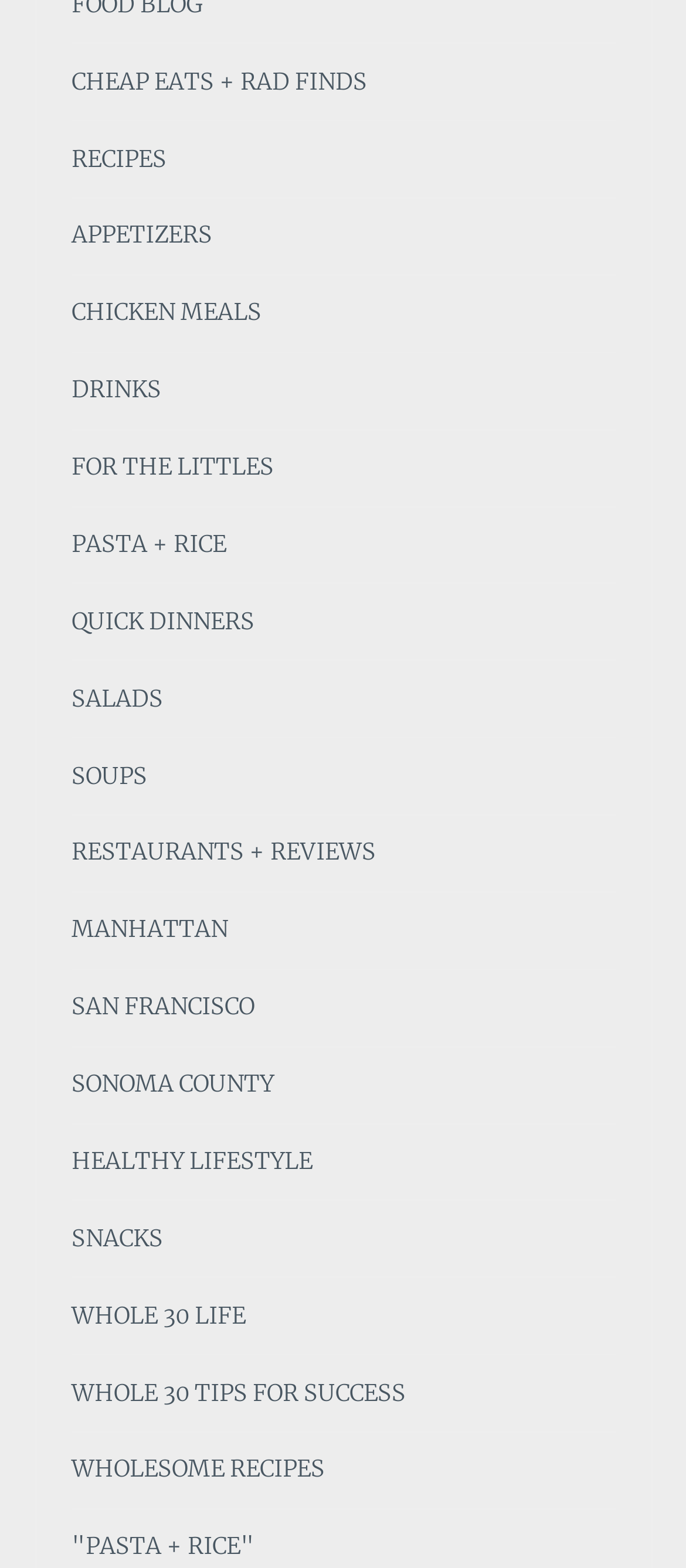Please indicate the bounding box coordinates of the element's region to be clicked to achieve the instruction: "Check out RESTAURANTS + REVIEWS". Provide the coordinates as four float numbers between 0 and 1, i.e., [left, top, right, bottom].

[0.104, 0.534, 0.547, 0.555]